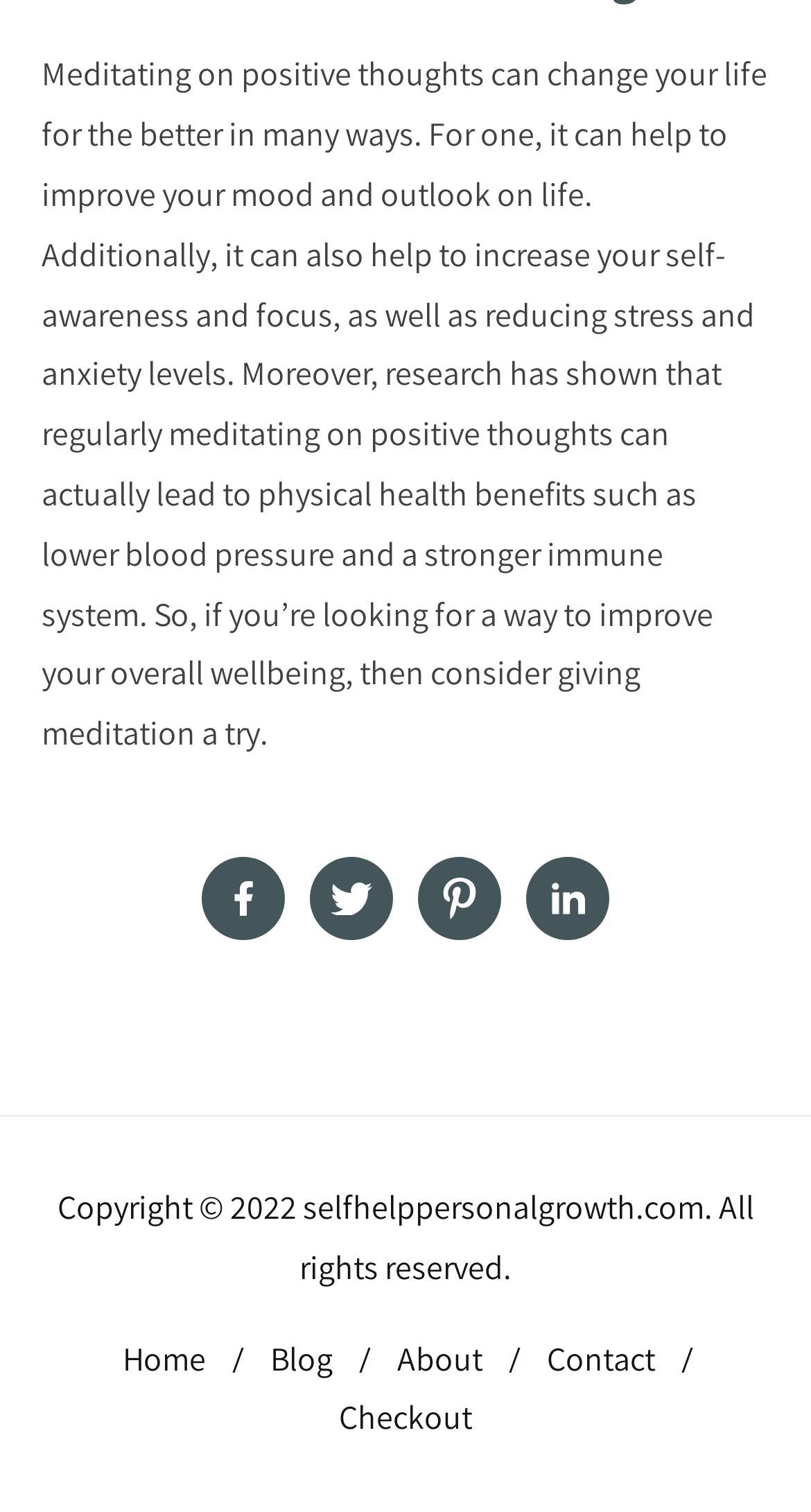Please respond to the question with a concise word or phrase:
How many links are in the top section?

4